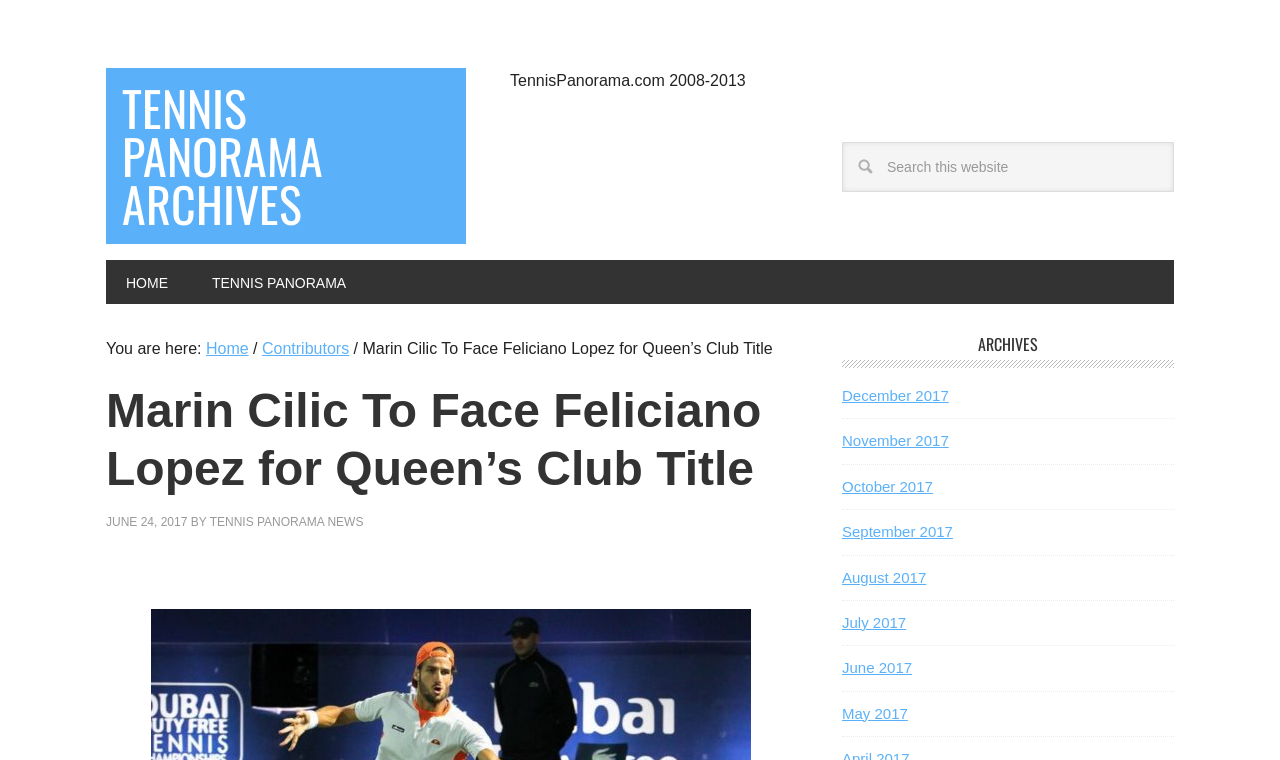How many navigation links are there?
Look at the image and respond with a one-word or short-phrase answer.

3